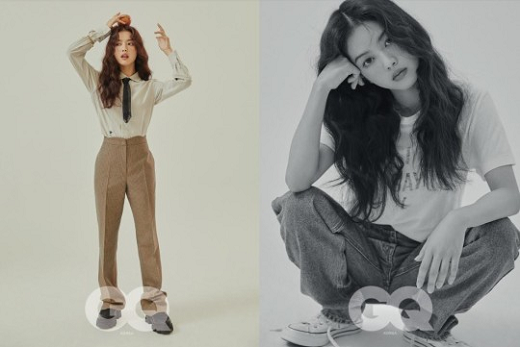Explain what is happening in the image with elaborate details.

The image features actor Noh Jeong-ui, showcasing her striking versatility in a recent GQ Korea pictorial. On the left, she is styled in a sophisticated ensemble, wearing a light-colored blouse paired with high-waisted patterned trousers, exuding a sense of elegance and confidence. Her playful pose, with one hand raised, captures her vibrant personality. On the right, she transitions to a more casual look, featuring a graphic t-shirt and relaxed jeans, adding a laid-back charm to her appearance. With her flowing hair and expressive posture, Noh Jeong-ui effortlessly portrays a range of moods, highlighting her ability to seamlessly navigate different styles and atmospheres. This pictorial not only emphasizes her impressive fashion sense but also builds anticipation for her upcoming role in KBS 2TV’s new drama, "Dear.M."